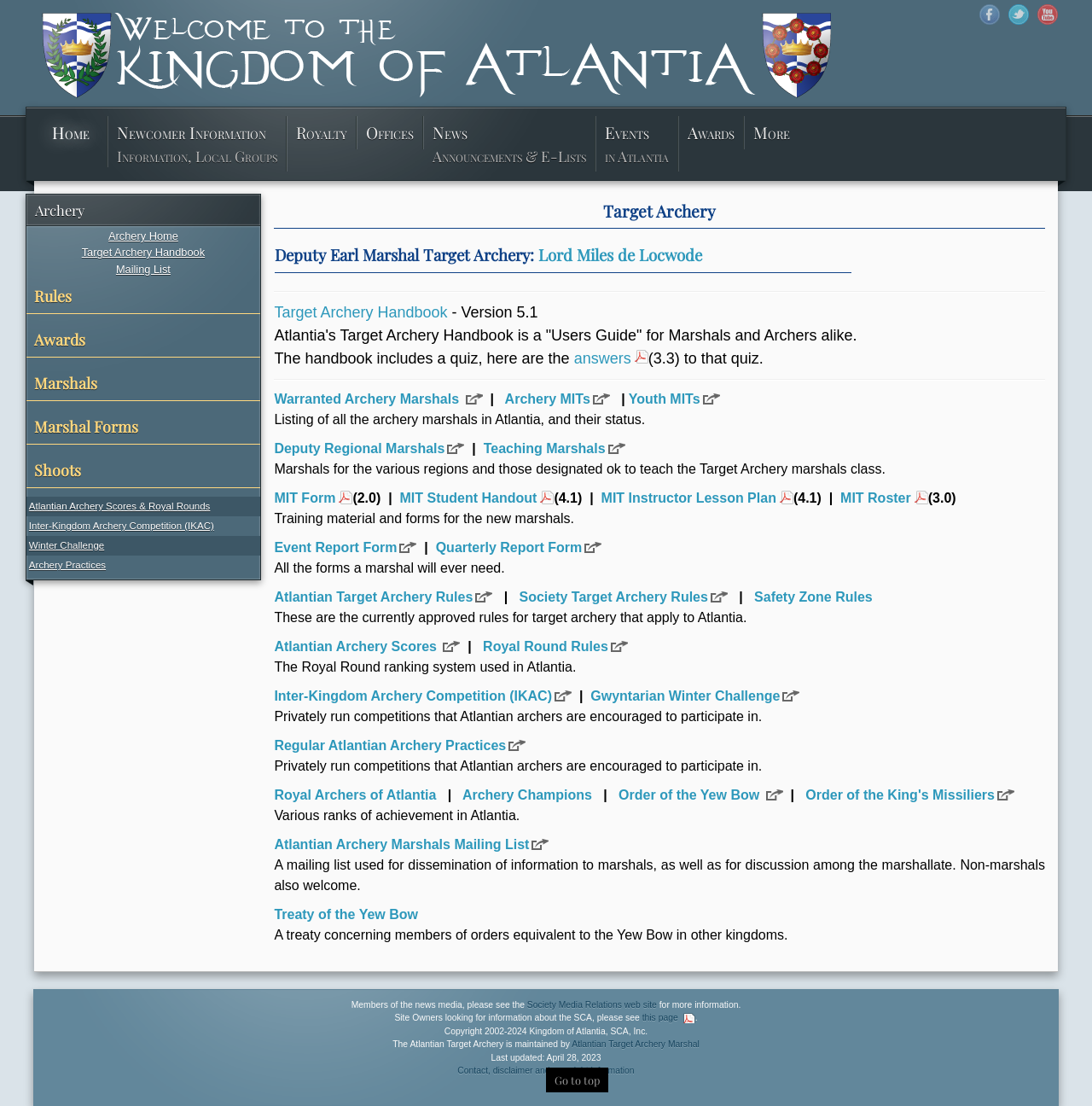Identify the bounding box coordinates of the section that should be clicked to achieve the task described: "Check the Atlantian Archery Scores".

[0.251, 0.578, 0.421, 0.591]